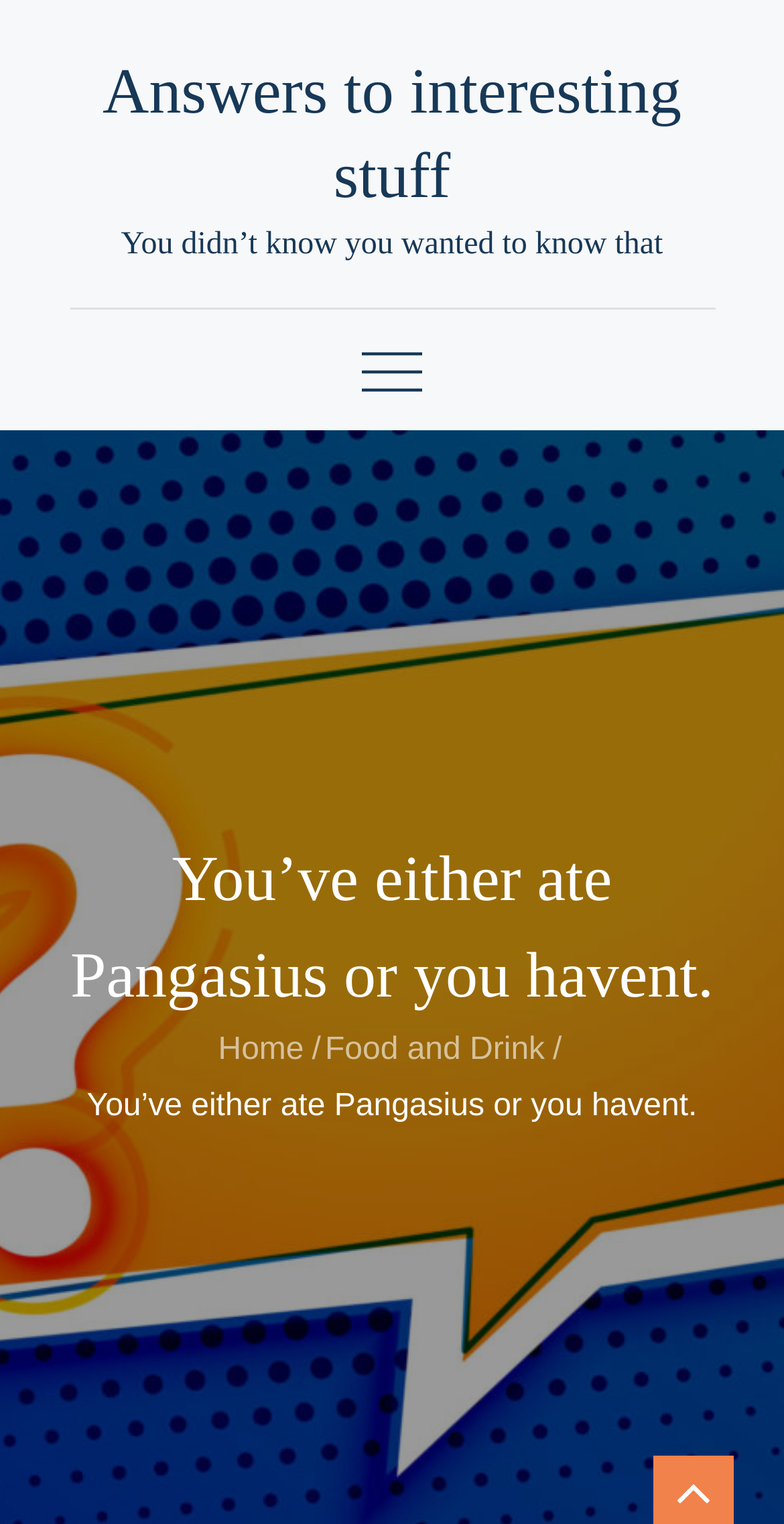What is the category of the current page?
Refer to the image and provide a one-word or short phrase answer.

Food and Drink